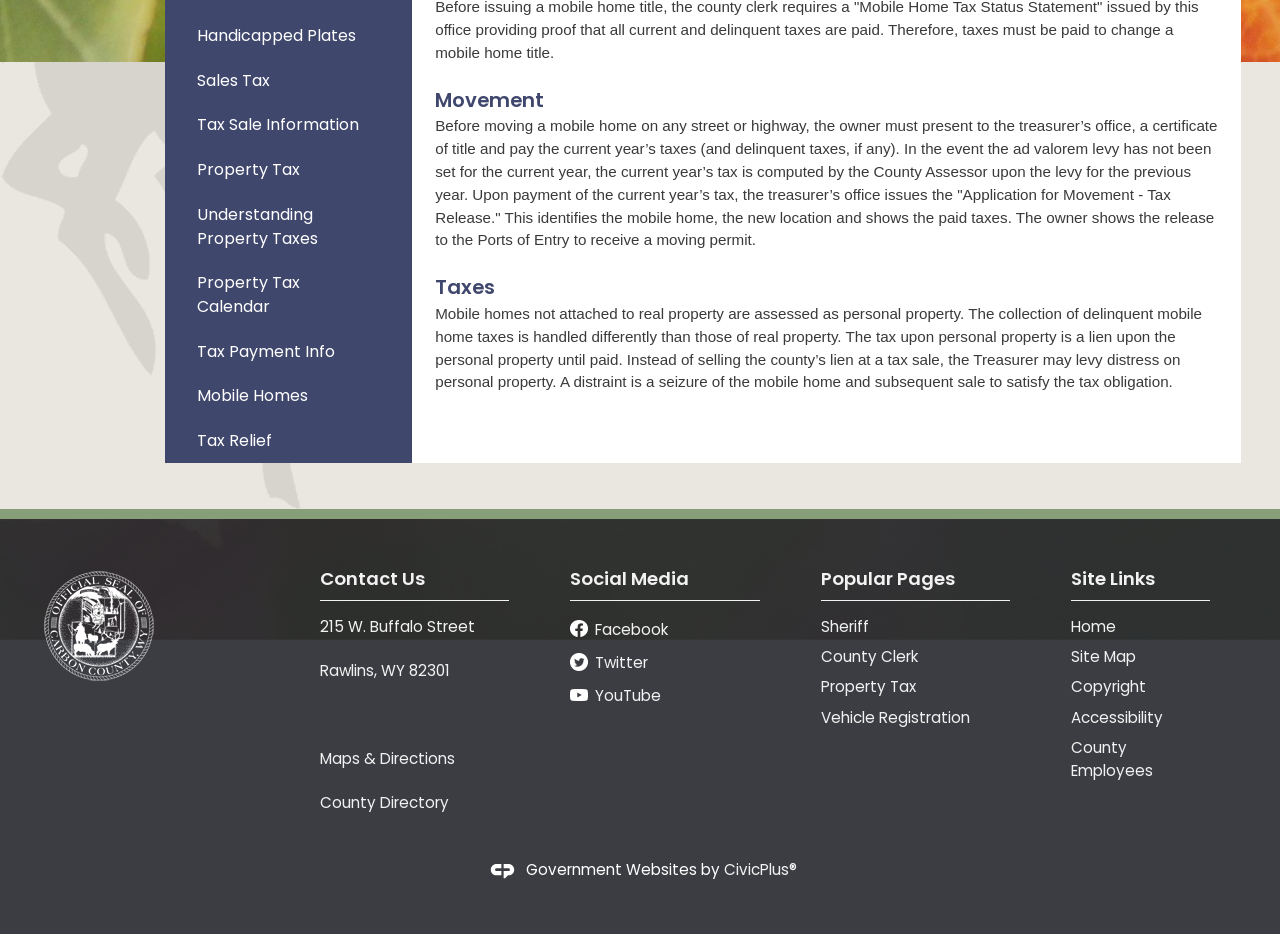Predict the bounding box for the UI component with the following description: "Site Map".

[0.837, 0.692, 0.887, 0.714]